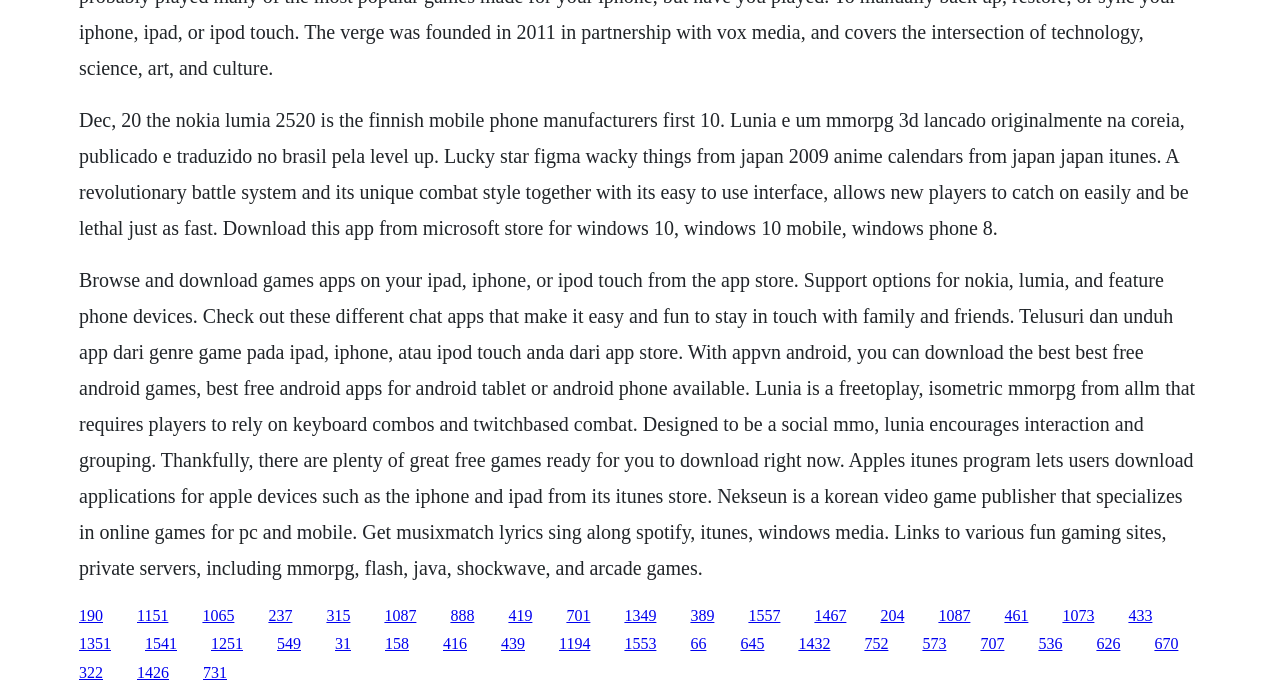Find the bounding box coordinates for the element that must be clicked to complete the instruction: "Click the link to get Musixmatch lyrics". The coordinates should be four float numbers between 0 and 1, indicated as [left, top, right, bottom].

[0.397, 0.872, 0.416, 0.896]